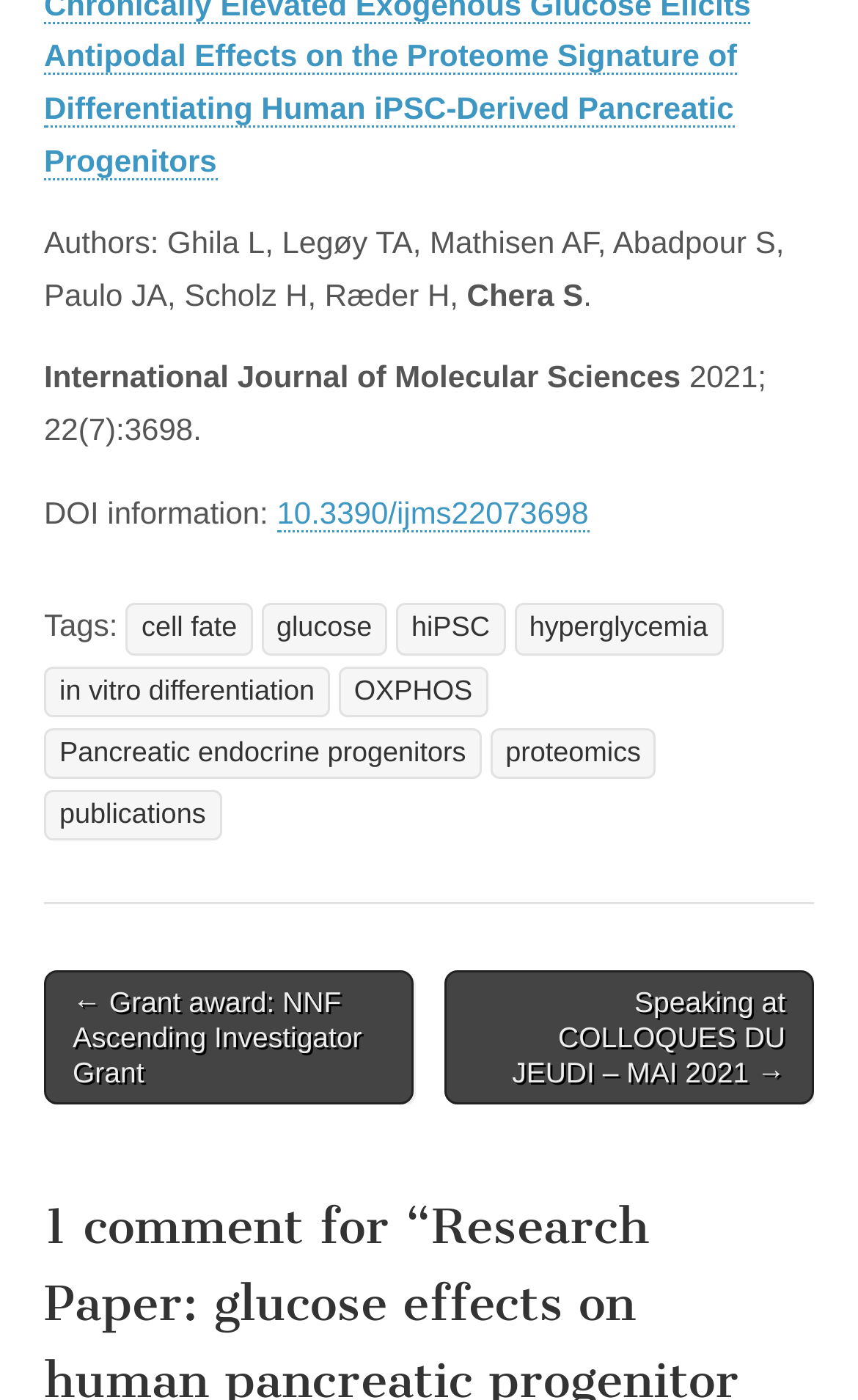Who are the authors of the article?
Based on the image, answer the question in a detailed manner.

The authors' names are listed at the top of the webpage, starting with 'Authors: Ghila L, Legøy TA, Mathisen AF, Abadpour S, Paulo JA, Scholz H, Ræder H,' and followed by 'Chera S' on the next line.